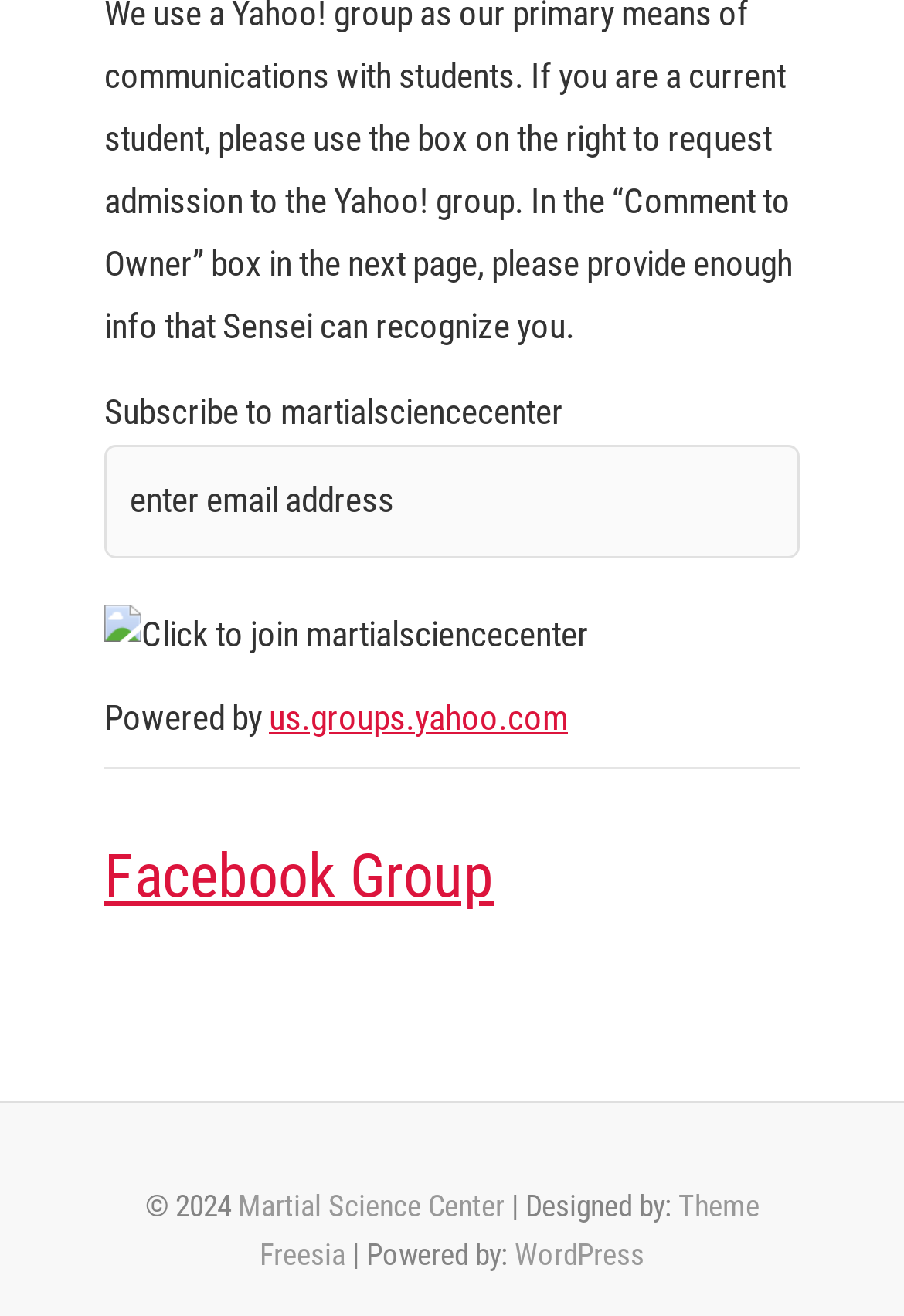Provide the bounding box coordinates of the UI element that matches the description: "WordPress".

[0.569, 0.941, 0.713, 0.967]